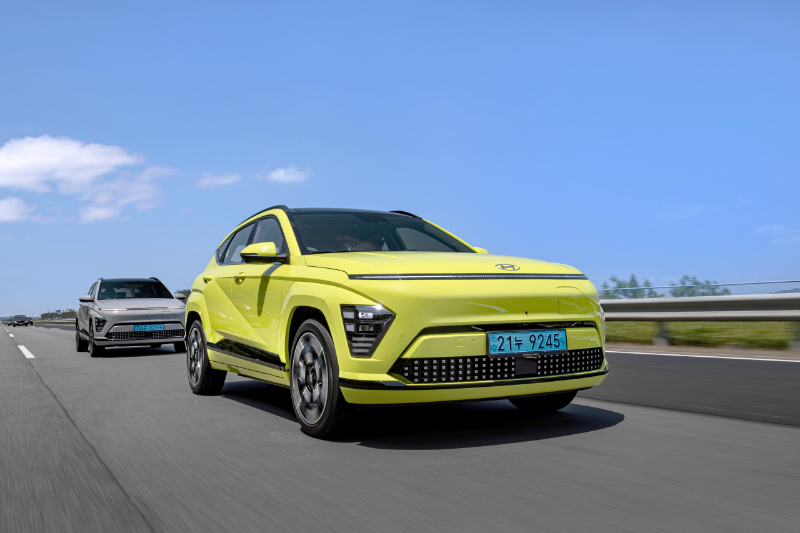Elaborate on all the features and components visible in the image.

The image showcases the all-new Kona Electric, Hyundai Motor Group's latest all-electric compact SUV, depicted in a vibrant yellow color. The car is captured mid-action on a smooth highway, highlighting its dynamic design and modern aesthetic. In the background, another Kona Electric can be seen, emphasizing the vehicle’s popularity and sleek silhouette. The highway is bordered by greenery under a clear blue sky, suggesting an ideal driving environment. This setting reflects the SUV's features such as a roomier interior, longer driving range, and an overall enhanced riding experience. The vehicle’s license plate, marked with "21± 9245," adds a regional touch to the image.